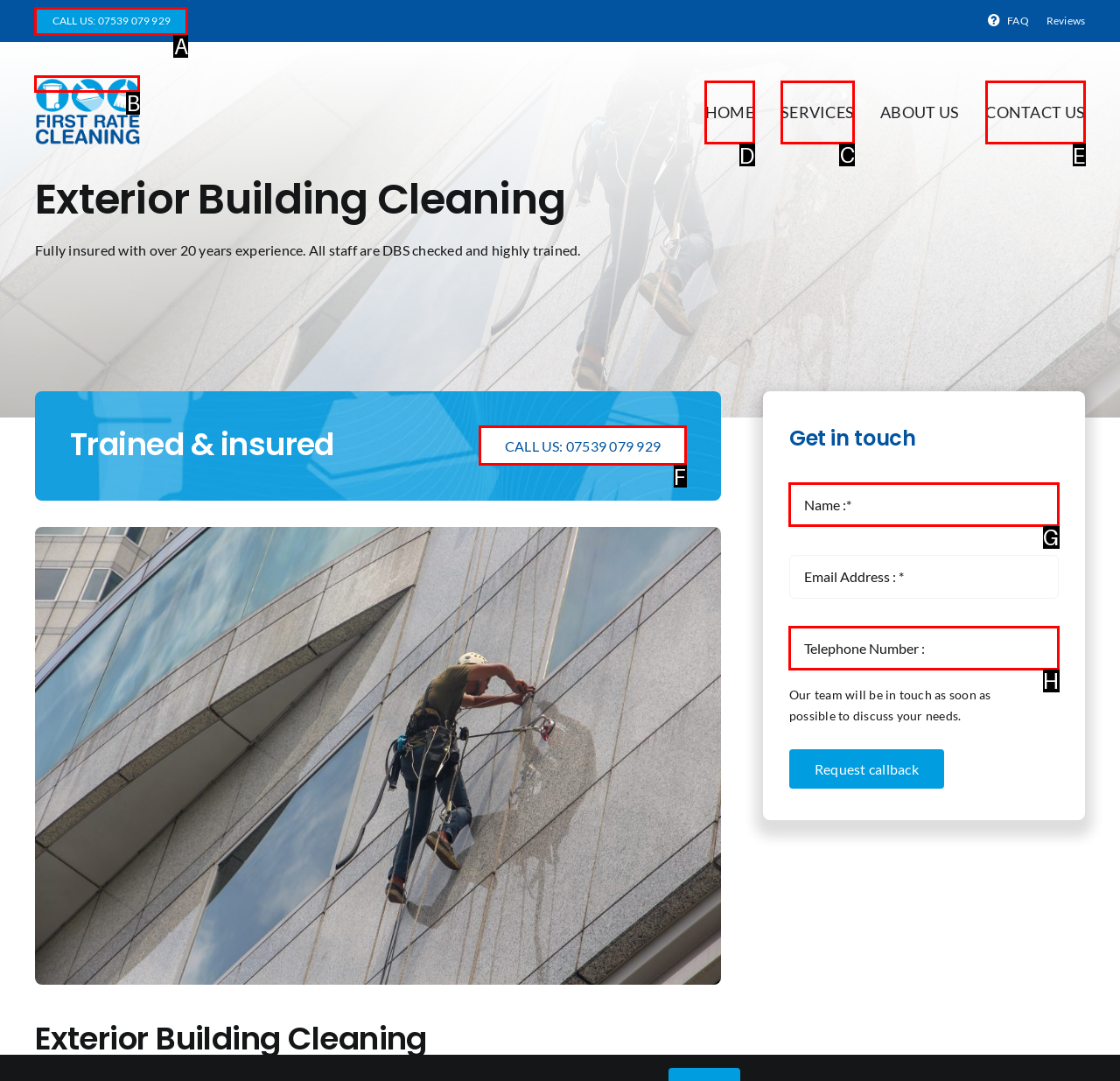Tell me the letter of the correct UI element to click for this instruction: Learn more about the MCMS Blog. Answer with the letter only.

None